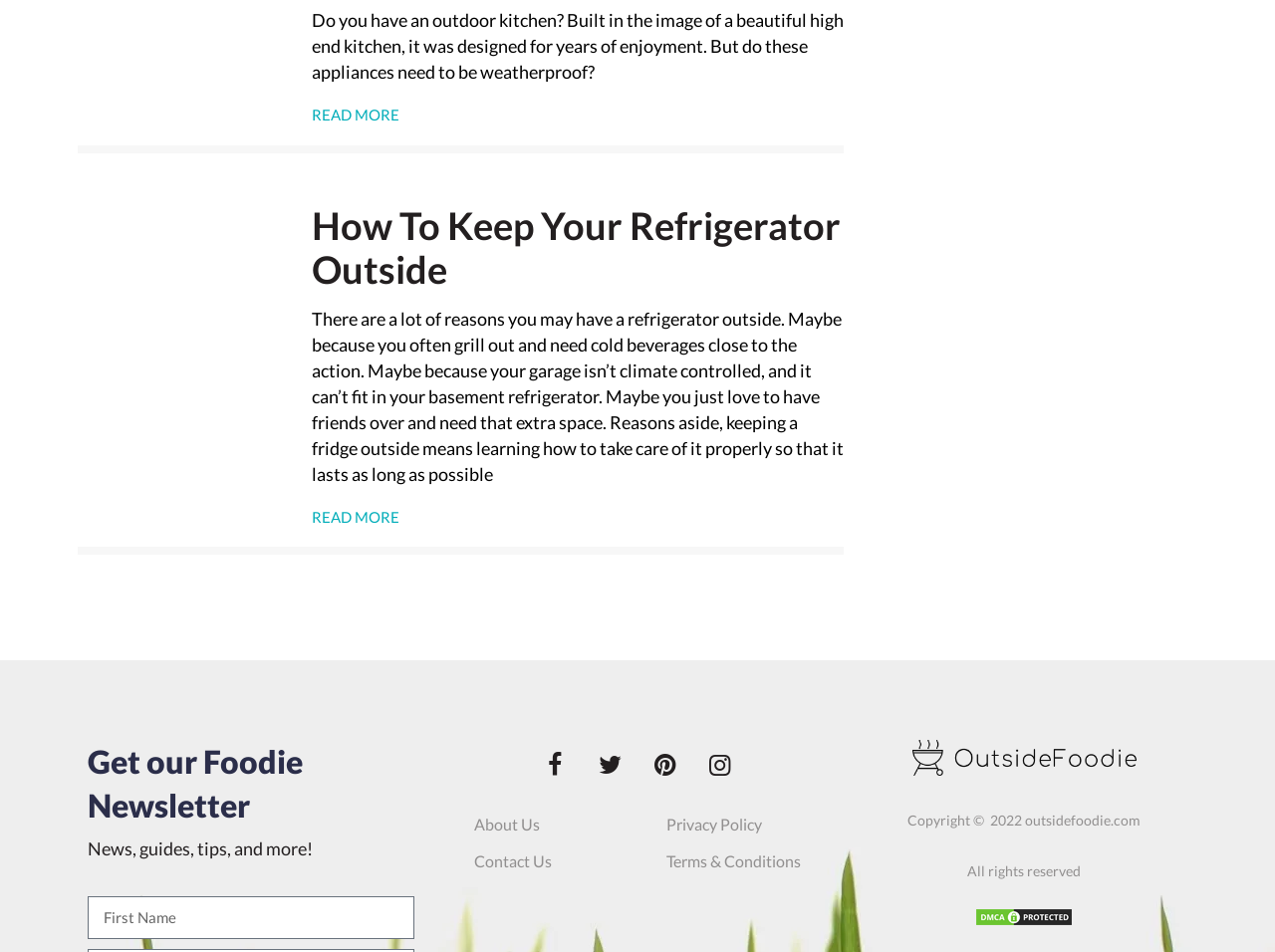Please identify the bounding box coordinates of the area that needs to be clicked to follow this instruction: "Subscribe to the Foodie Newsletter".

[0.068, 0.78, 0.237, 0.867]